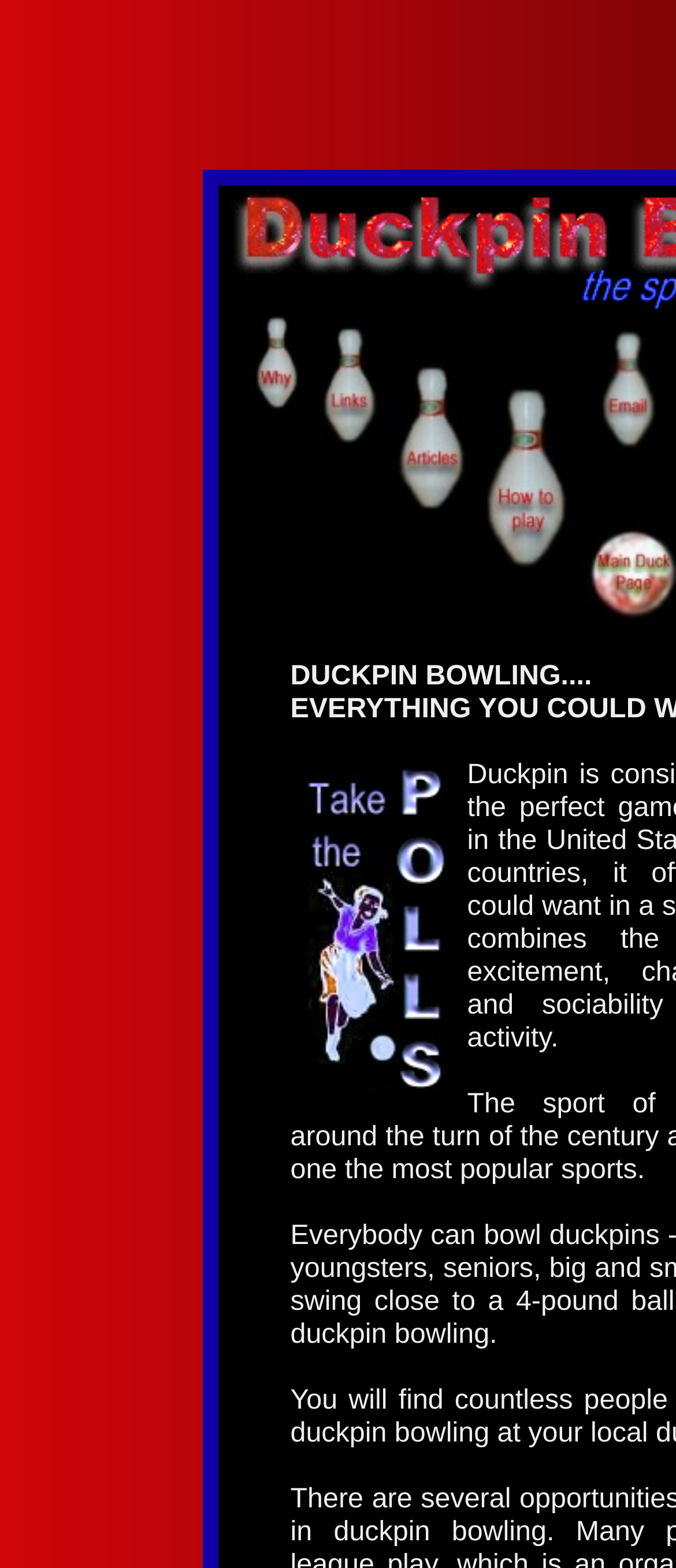For the following element description, predict the bounding box coordinates in the format (top-left x, top-left y, bottom-right x, bottom-right y). All values should be floating point numbers between 0 and 1. Description: alt="Articles" name="image2"

[0.578, 0.315, 0.719, 0.331]